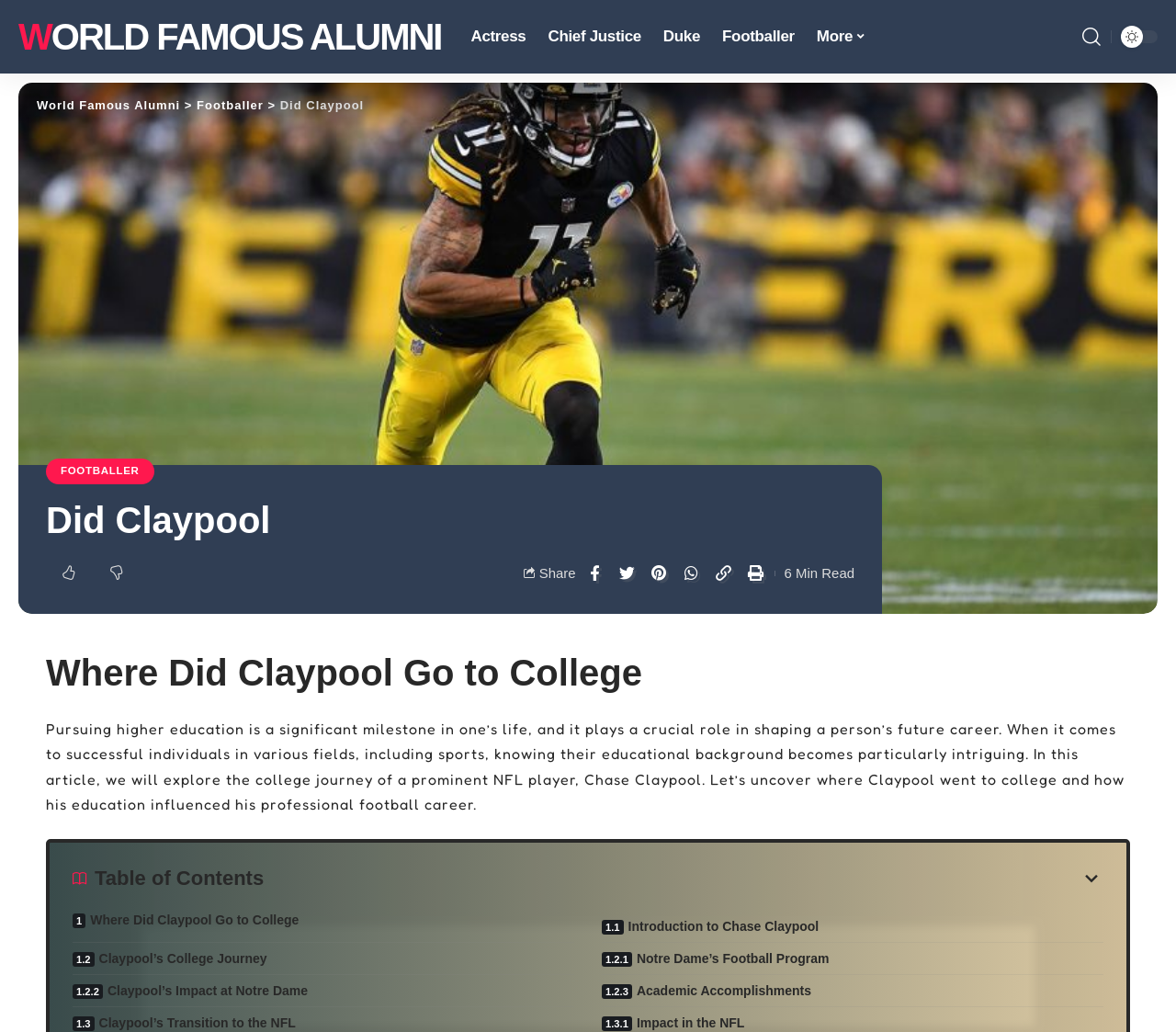Please find the bounding box coordinates of the element's region to be clicked to carry out this instruction: "Go to Actress".

[0.391, 0.0, 0.457, 0.071]